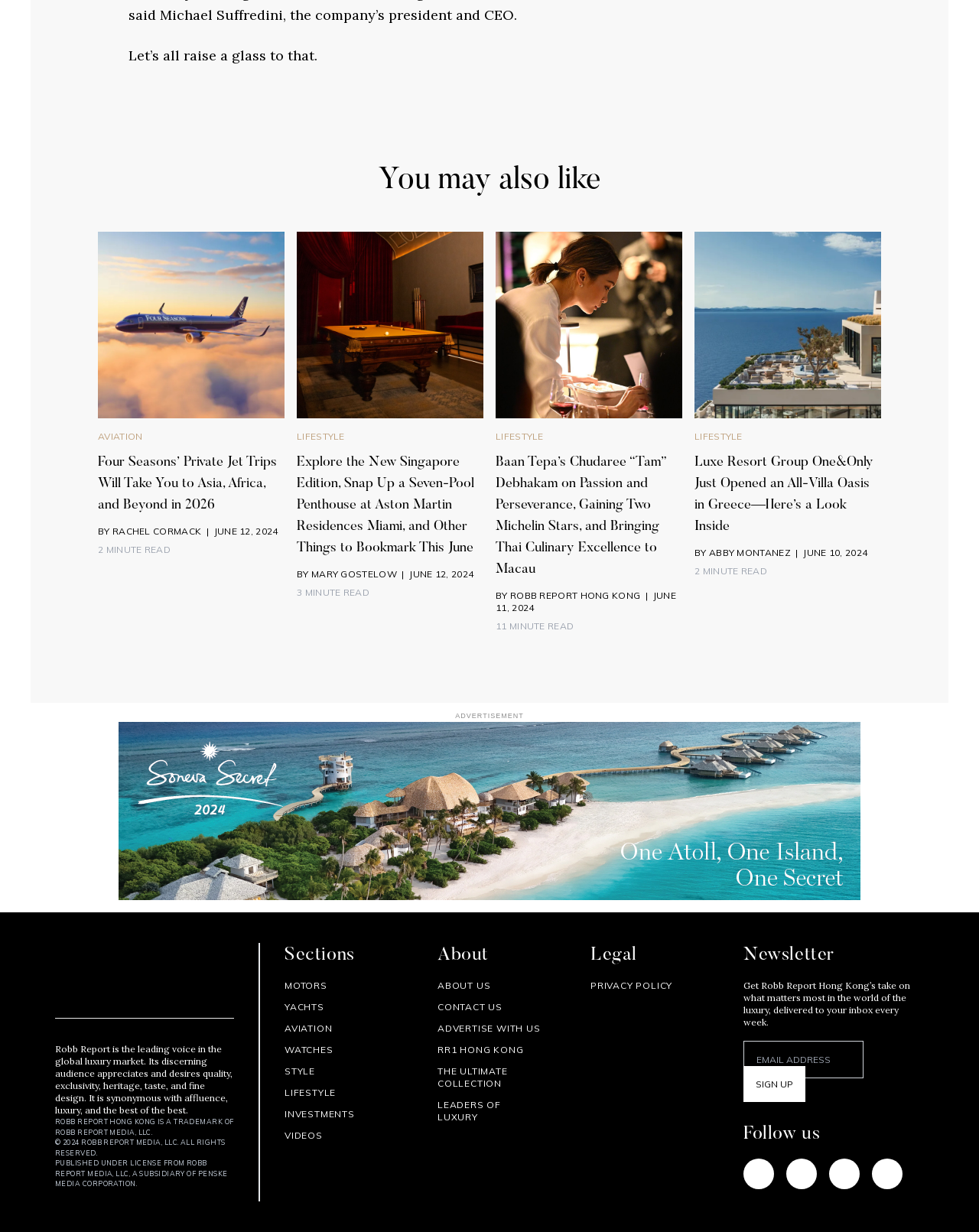Locate the bounding box coordinates of the element I should click to achieve the following instruction: "Enter email address to sign up for the newsletter".

[0.759, 0.845, 0.882, 0.875]